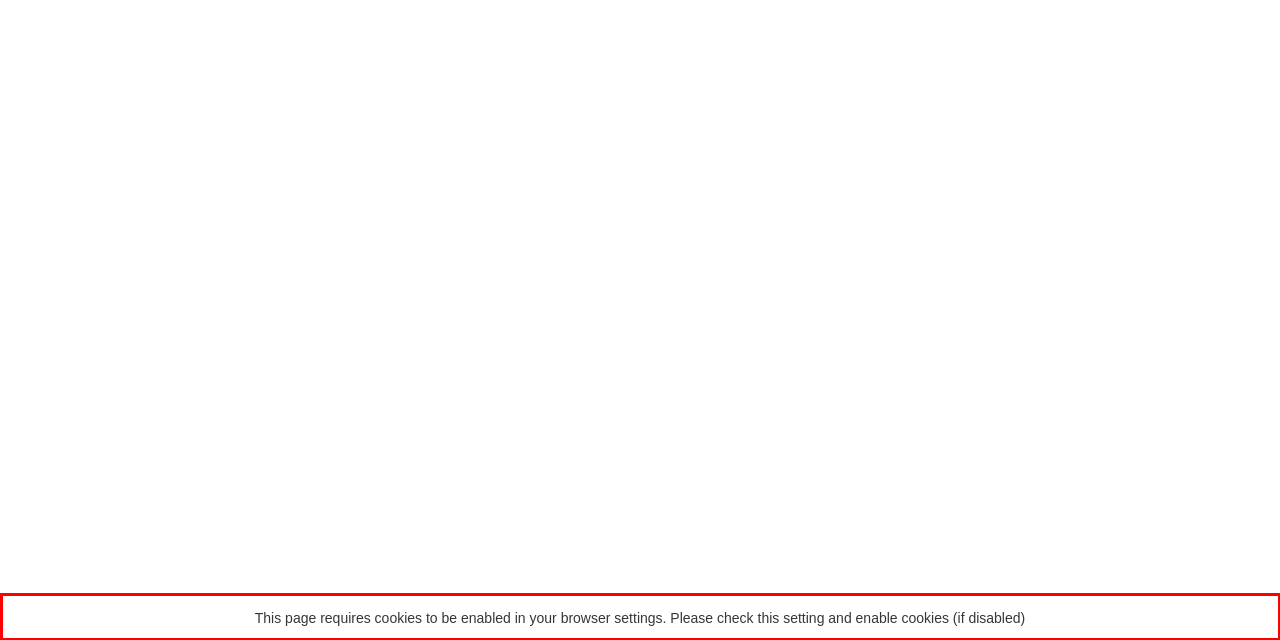Identify and transcribe the text content enclosed by the red bounding box in the given screenshot.

This page requires cookies to be enabled in your browser settings. Please check this setting and enable cookies (if disabled)